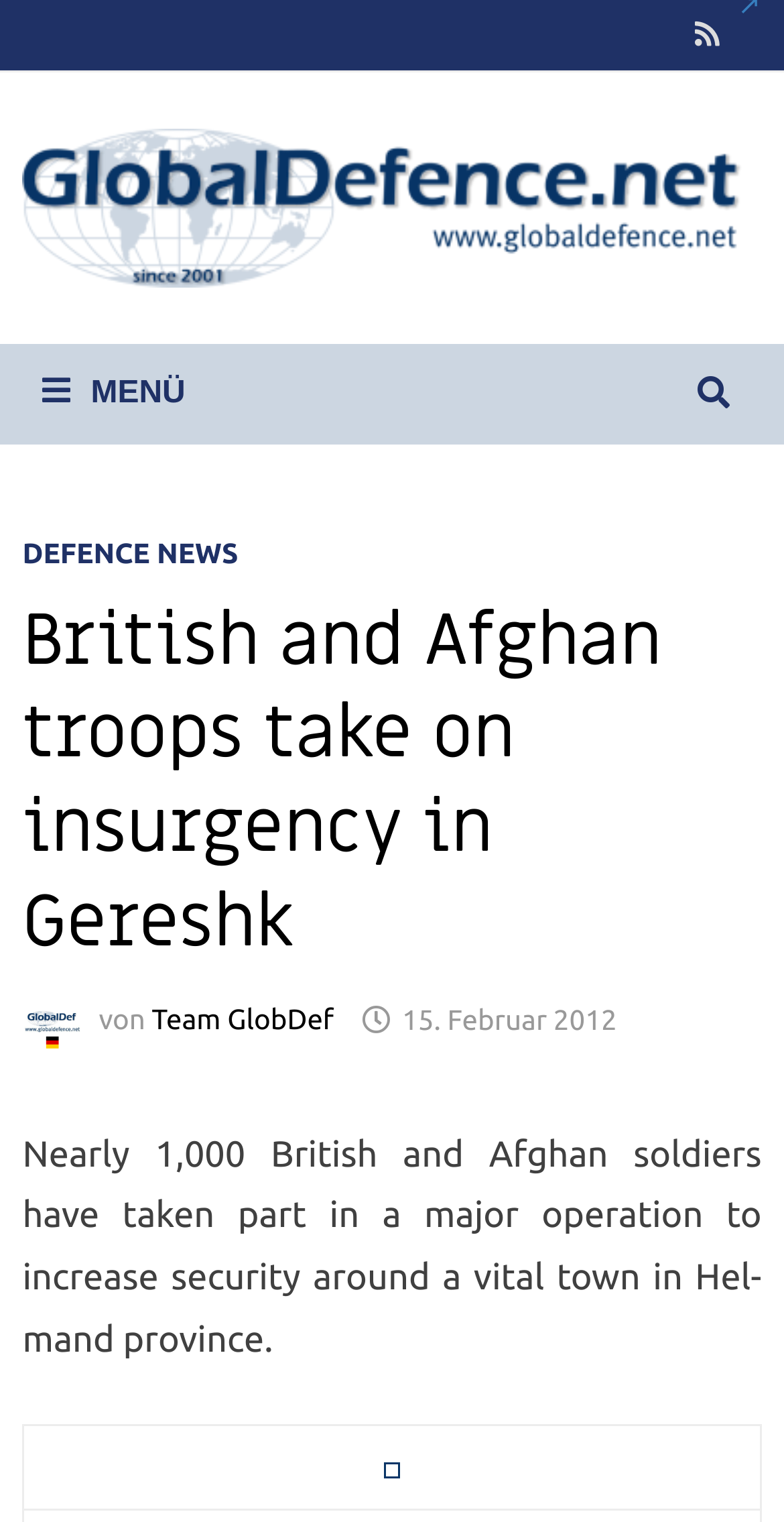Describe in detail what you see on the webpage.

The webpage appears to be an article about British and Afghan troops taking on an insurgency in Gereshk. At the top right corner, there is a link with an arrow icon, and next to it, a link with the website's name, "GlobalDefence.net -Streitkräfte der Welt", accompanied by an image with the same name. 

Below the website's name, there is a button labeled "MENÜ" which, when expanded, reveals a menu with a link to "DEFENCE NEWS". 

The main content of the webpage is a news article, with a heading that matches the webpage's title, "British and Afghan troops take on insurgency in Gereshk". Below the heading, there is an image labeled "Team GlobDef", followed by the text "von" and a link to "Team GlobDef". 

To the right of the image, there is a link to the publication date, "15. Februar 2012". The article's content is summarized in a paragraph, stating that nearly 1,000 British and Afghan soldiers have taken part in a major operation to increase security around a vital town in Helmand province.

At the bottom of the page, there is a row with a grid cell containing a link.